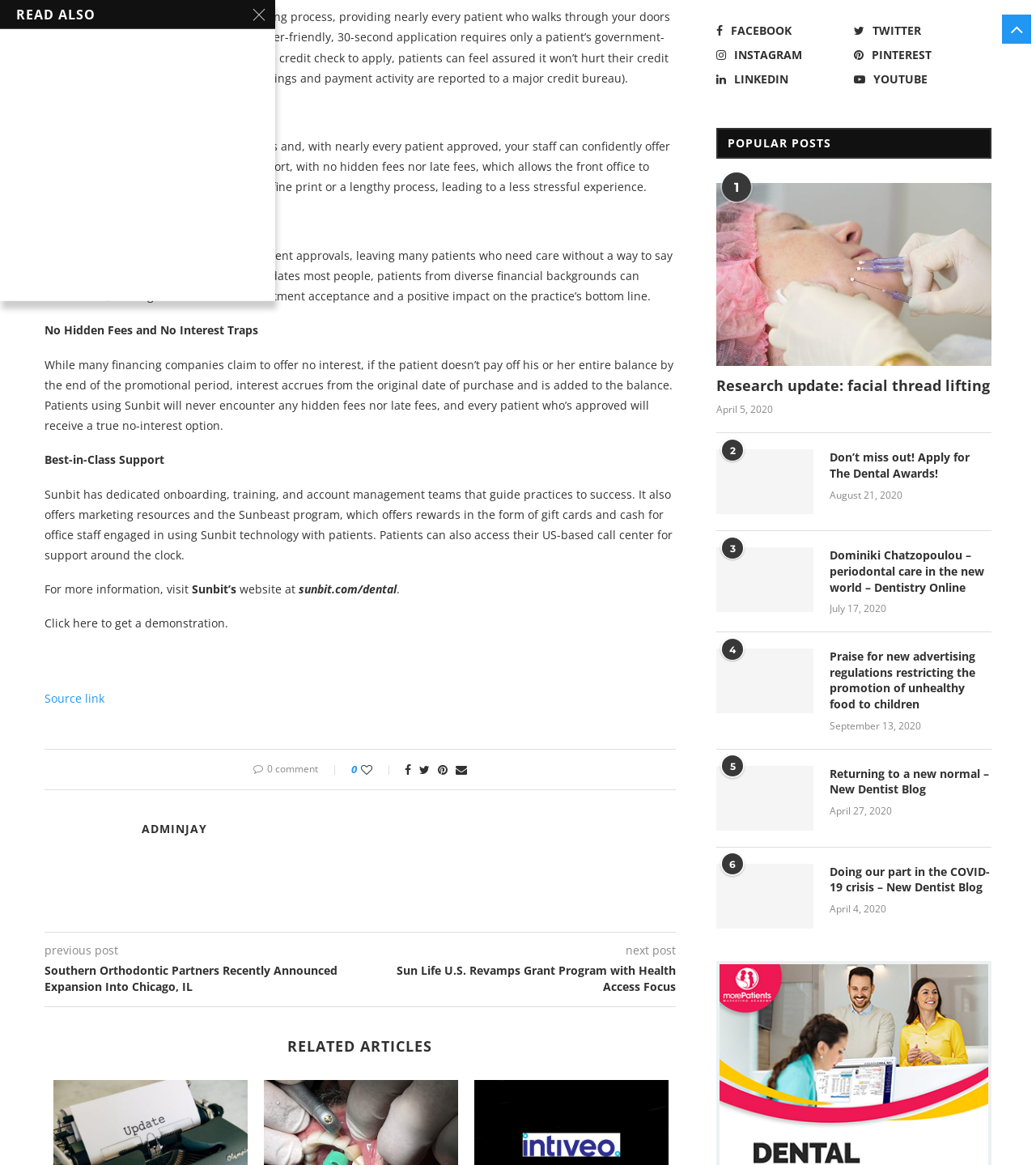Provide a short answer to the following question with just one word or phrase: What is the name of the program that rewards office staff for using Sunbit technology?

Sunbeast program